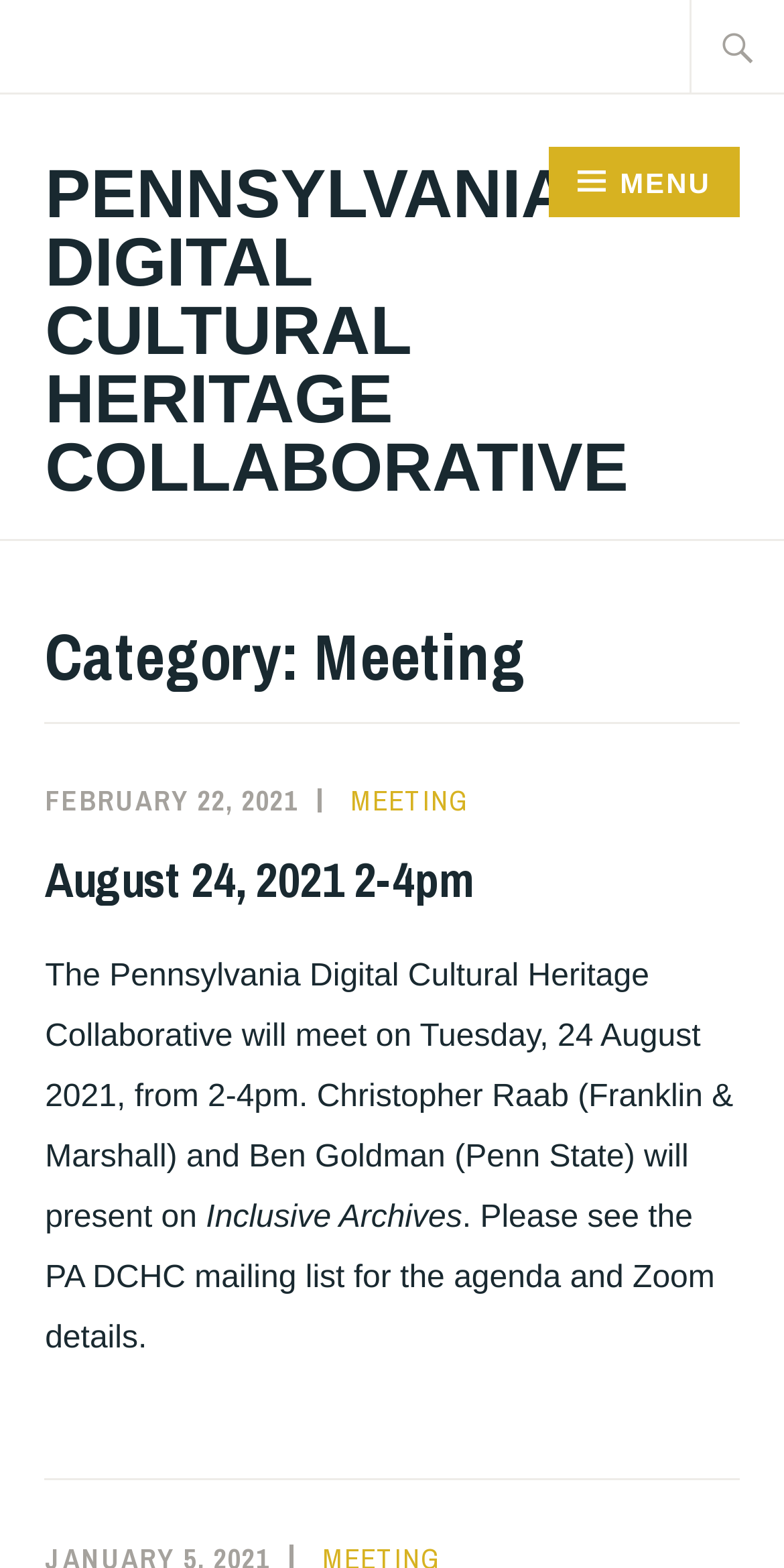What is the topic of the presentation?
Based on the image, give a concise answer in the form of a single word or short phrase.

Inclusive Archives